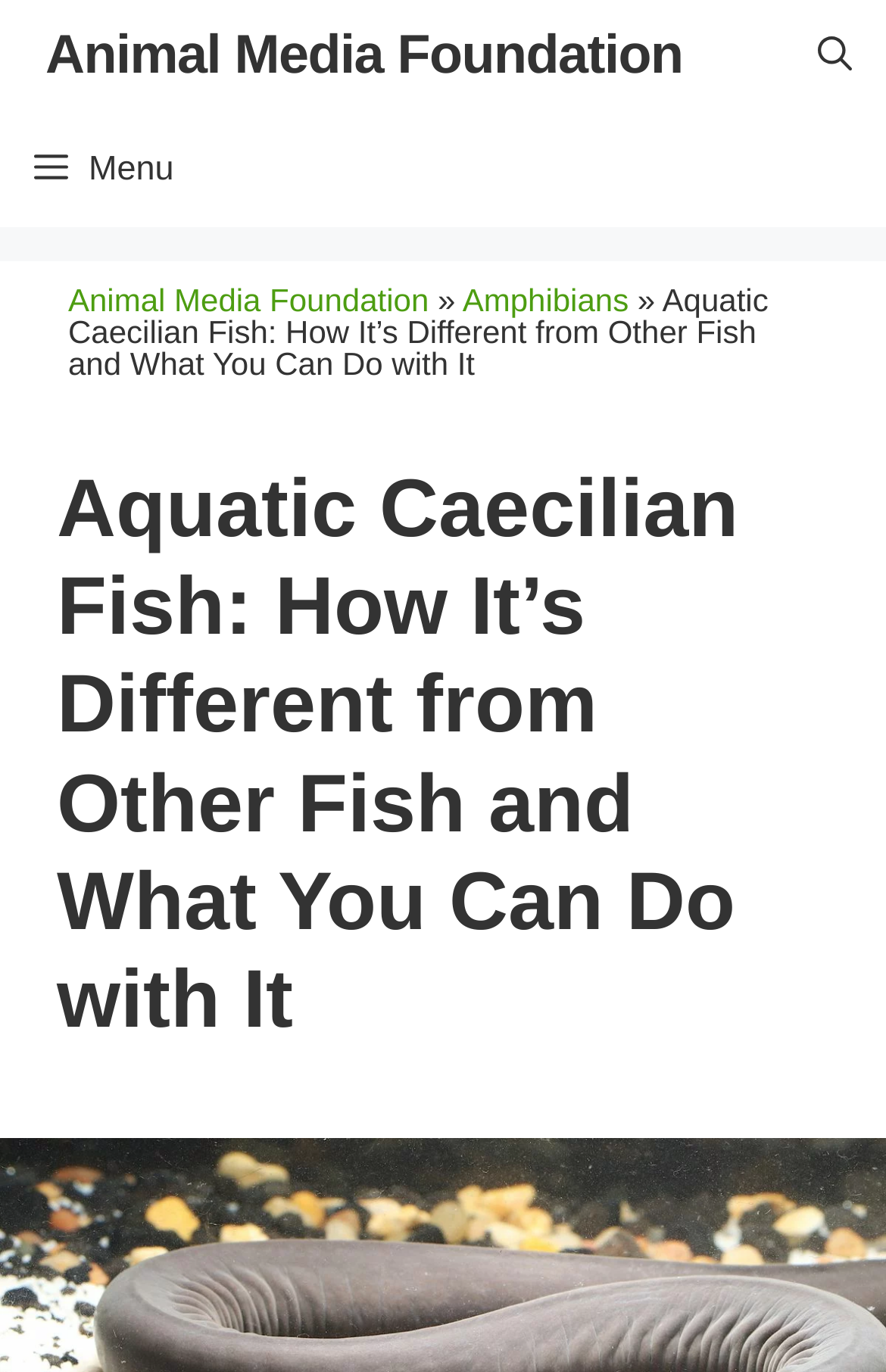Answer the question below with a single word or a brief phrase: 
What is the purpose of the 'Open Search Bar' link?

To open a search bar